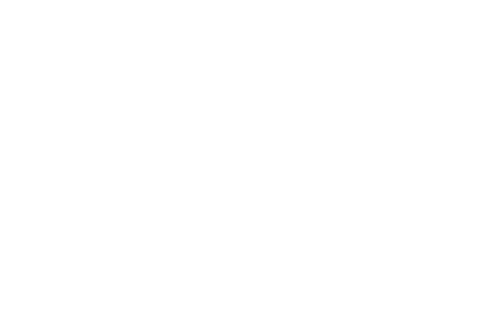What is the price of the 1956 Gretsch 6120?
Please elaborate on the answer to the question with detailed information.

The caption states that the guitar is 'priced at $17,995', which indicates that it is a high-end instrument with a significant price tag.